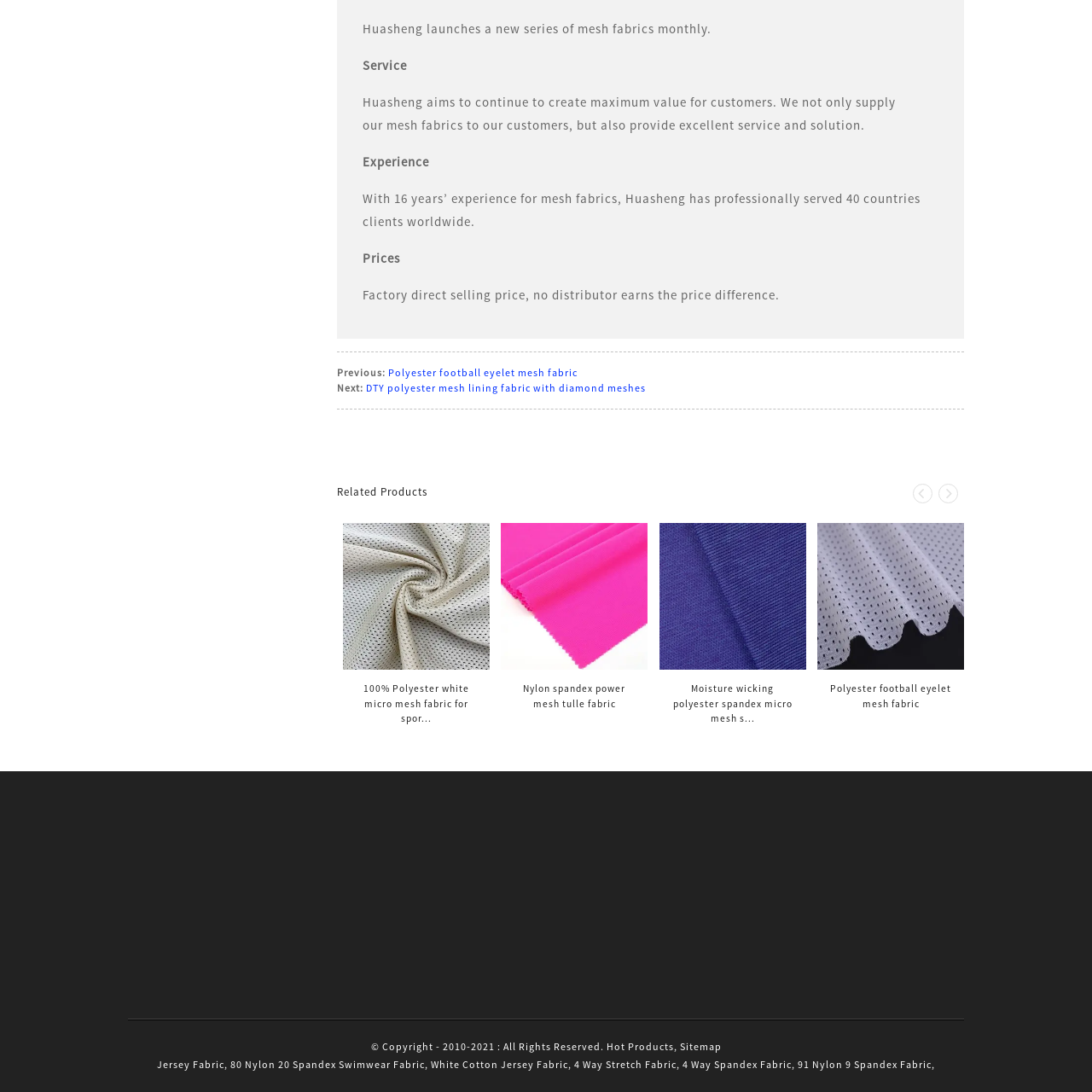Offer a detailed caption for the image that is surrounded by the red border.

This image features a high-quality breathable 55gsm polyester mesh fabric designed for lining applications. Renowned for its lightweight and breathable properties, the fabric is ideal for various uses, including sportswear and casual clothing. The mesh construction provides excellent air circulation, making it suitable for warm weather and active wear. This particular fabric is part of a collection that emphasizes quality and performance, available directly from the manufacturer at competitive prices, ensuring that customers receive premium products without intermediary markups.